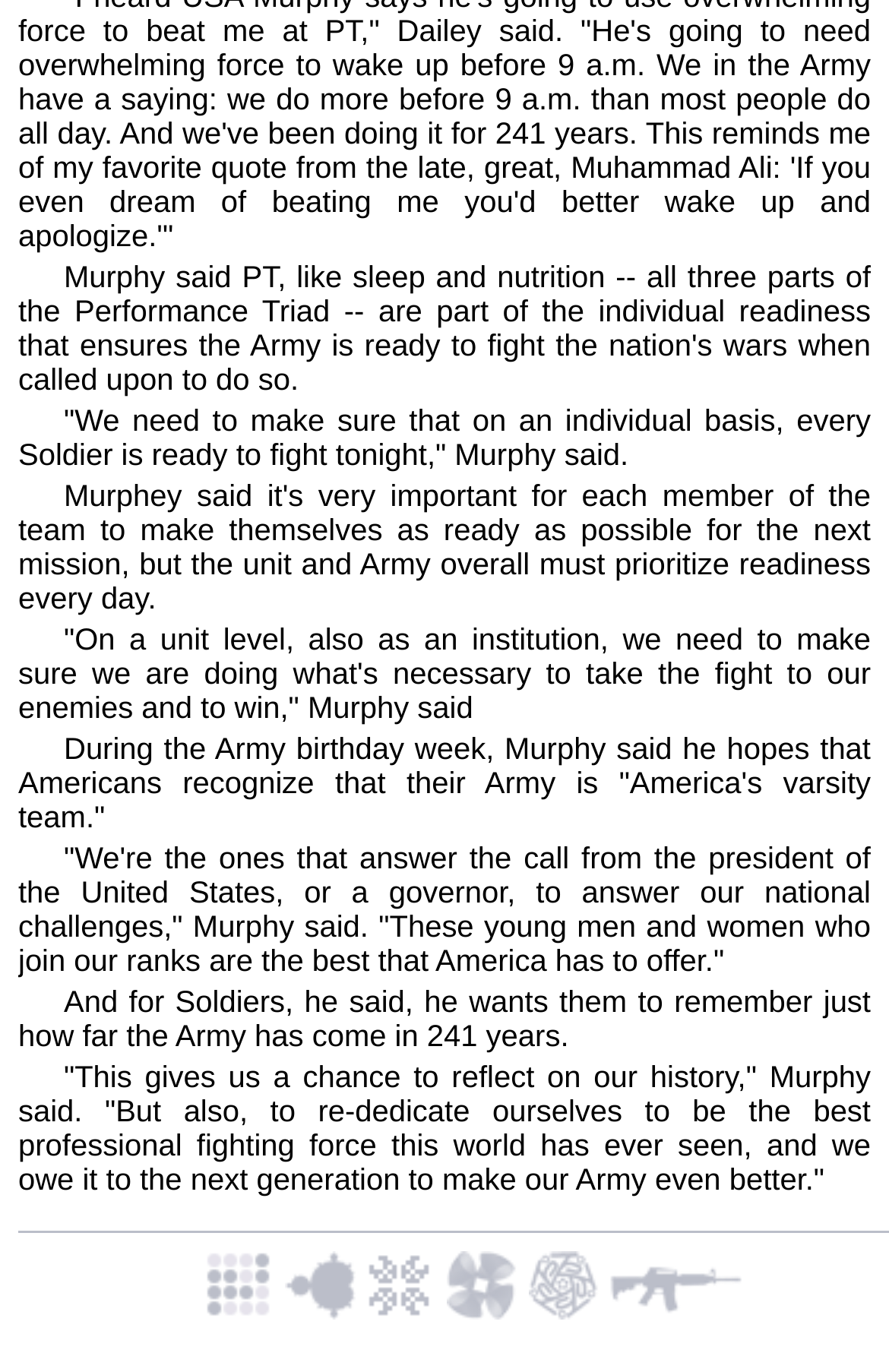What is the occasion being celebrated?
Give a thorough and detailed response to the question.

The text mentions 'Army birthday week', indicating that the occasion being celebrated is the birthday of the Army.